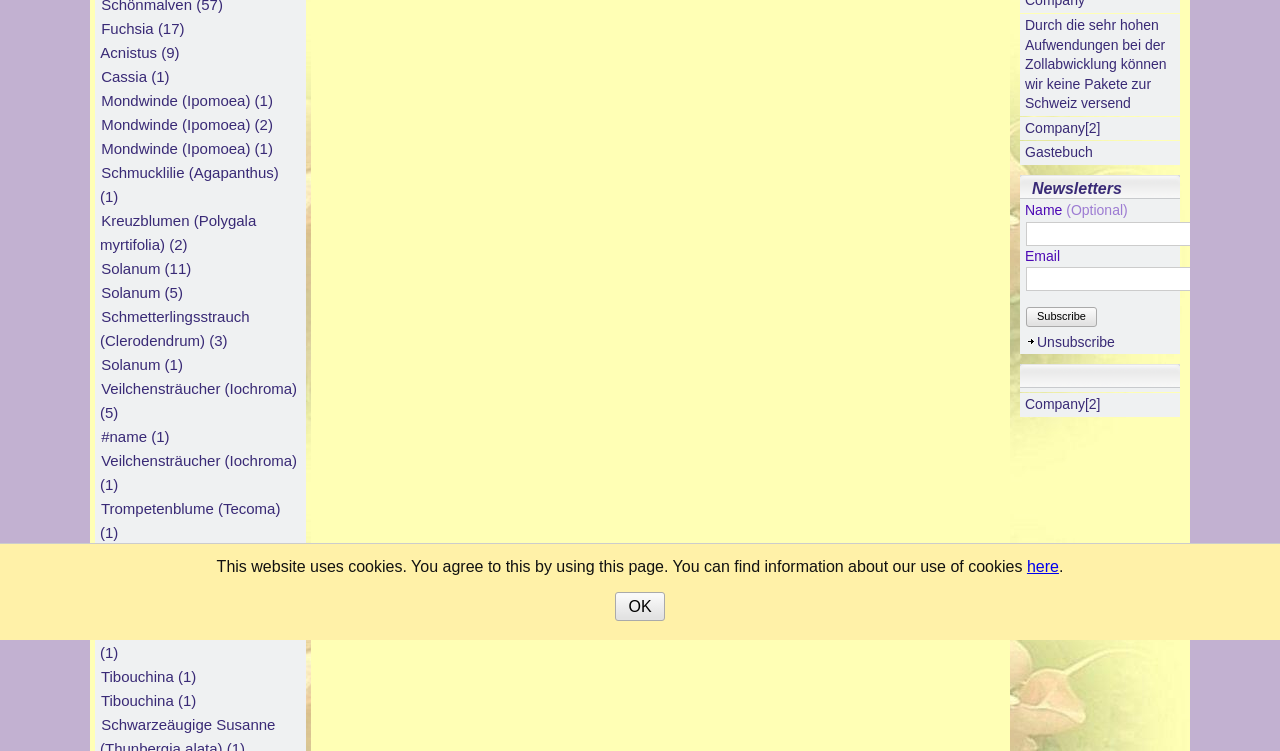Determine the bounding box coordinates in the format (top-left x, top-left y, bottom-right x, bottom-right y). Ensure all values are floating point numbers between 0 and 1. Identify the bounding box of the UI element described by: CONTACT

None